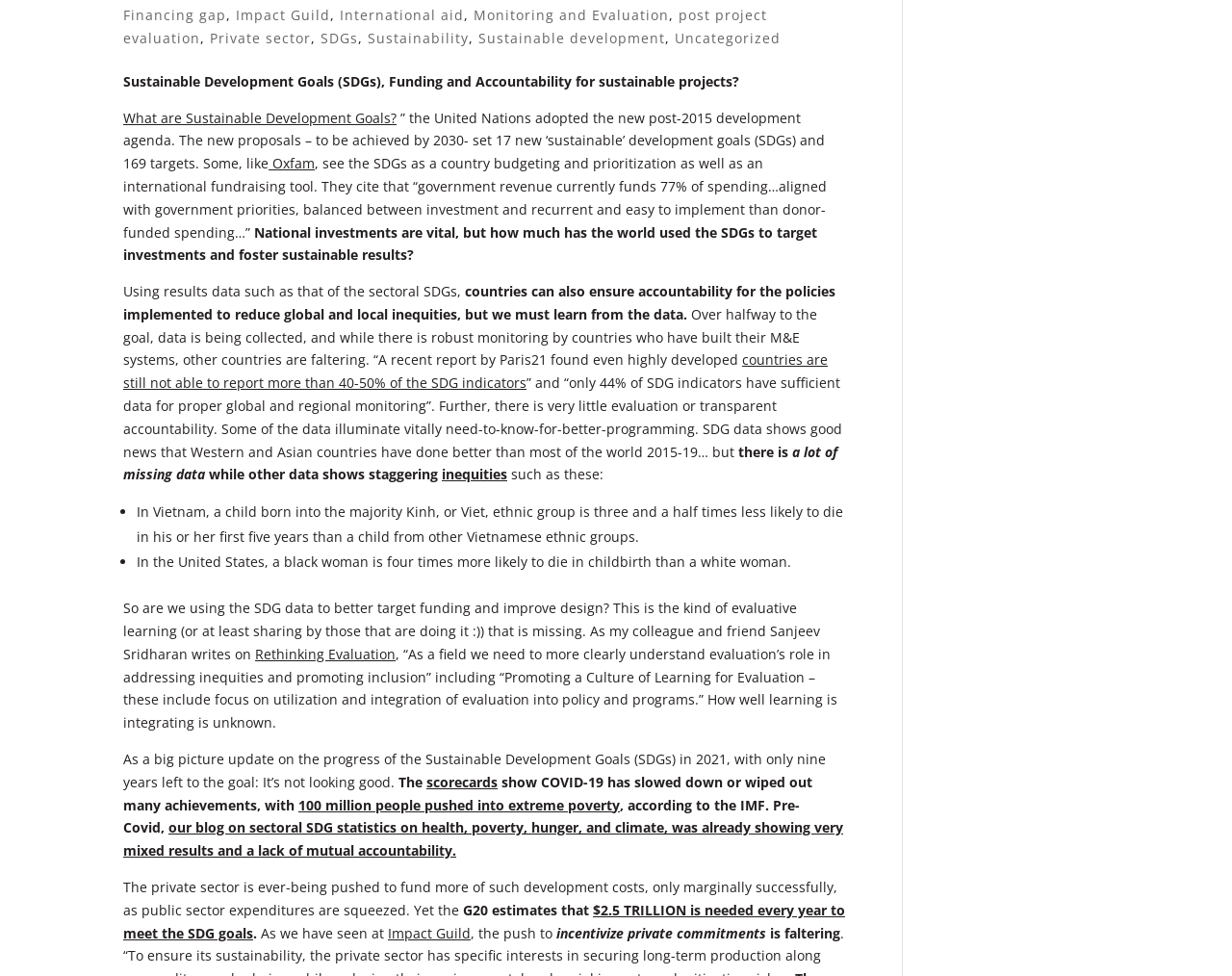How much funding is needed to meet the SDG goals?
Based on the image, answer the question with a single word or brief phrase.

$2.5 TRILLION